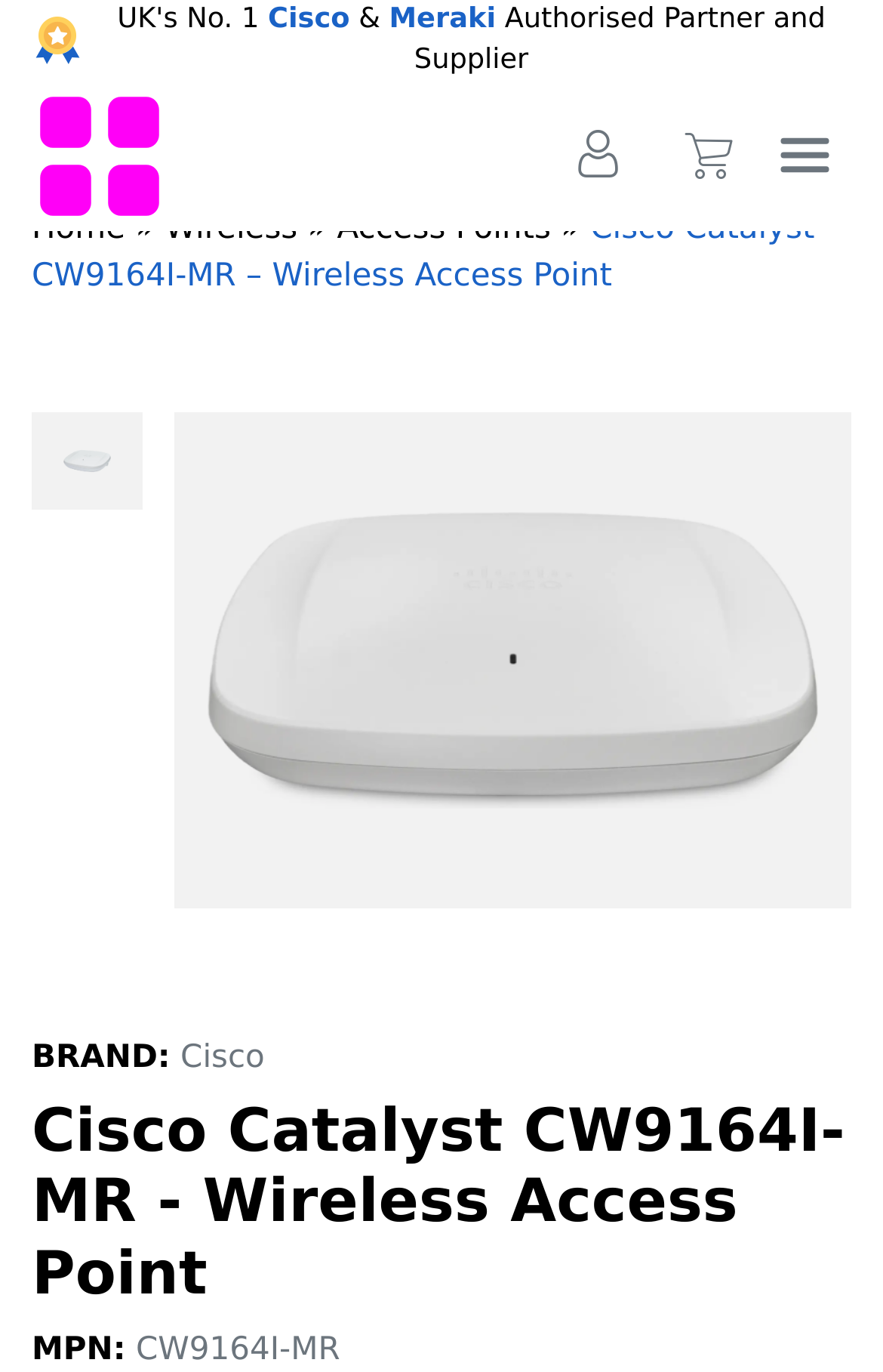Please predict the bounding box coordinates (top-left x, top-left y, bottom-right x, bottom-right y) for the UI element in the screenshot that fits the description: CLOUD APPLIANCES

[0.036, 0.064, 0.19, 0.163]